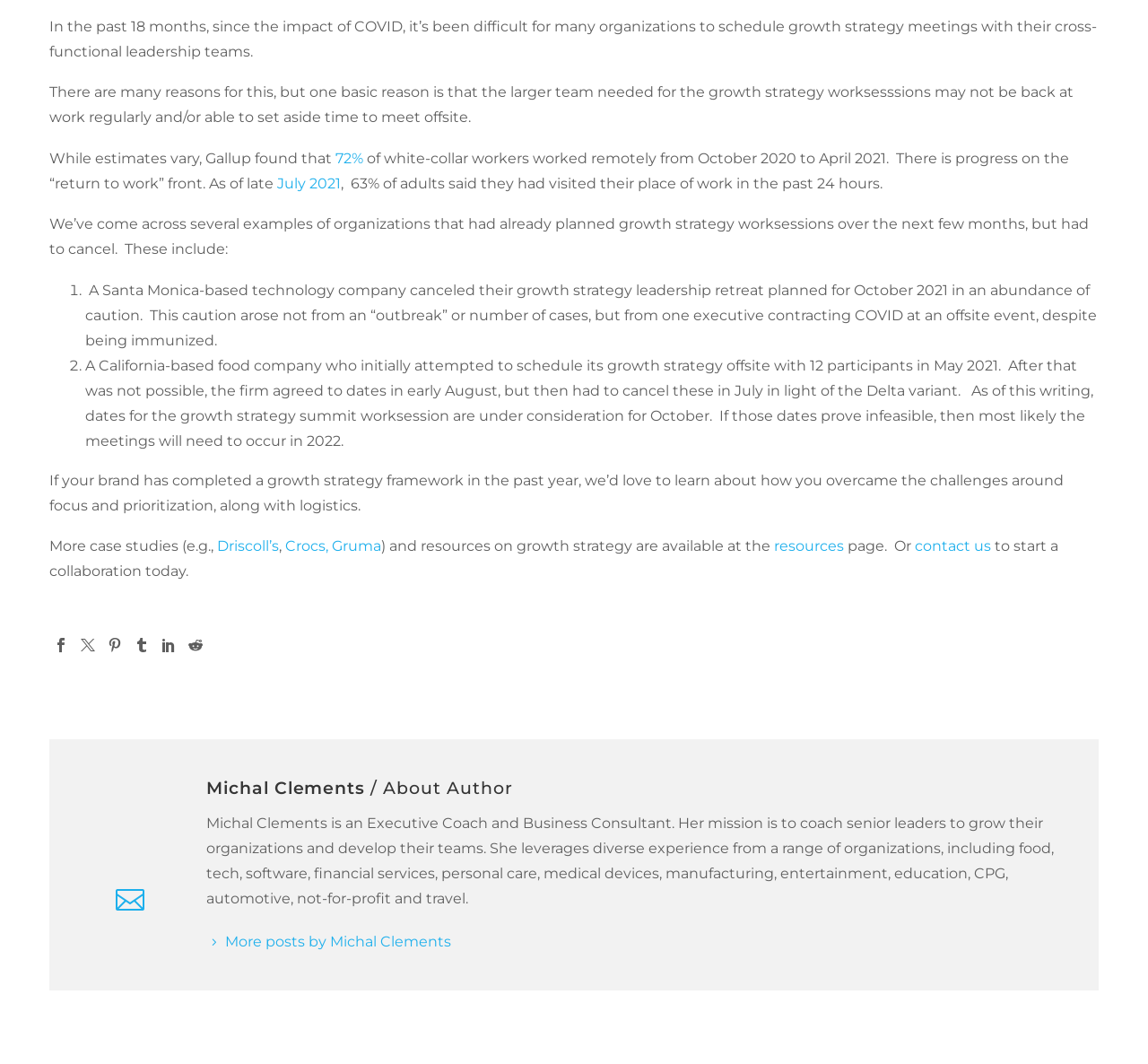Identify the bounding box for the UI element described as: "July 2021". Ensure the coordinates are four float numbers between 0 and 1, formatted as [left, top, right, bottom].

[0.241, 0.164, 0.297, 0.18]